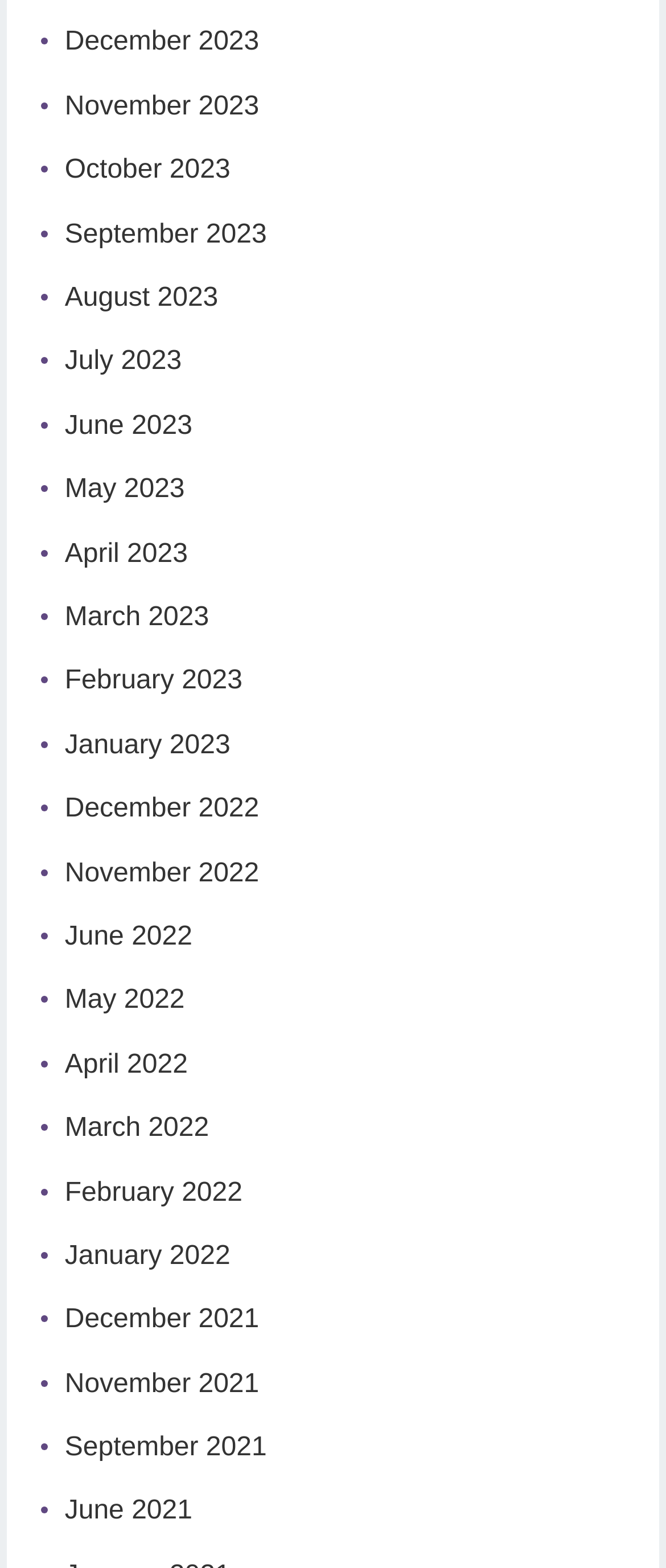Are there any months missing from the list?
Based on the image, answer the question with as much detail as possible.

I noticed that not all months are listed for each year. For example, July 2022 and August 2022 are missing. This suggests that the list is not comprehensive and some months are missing.